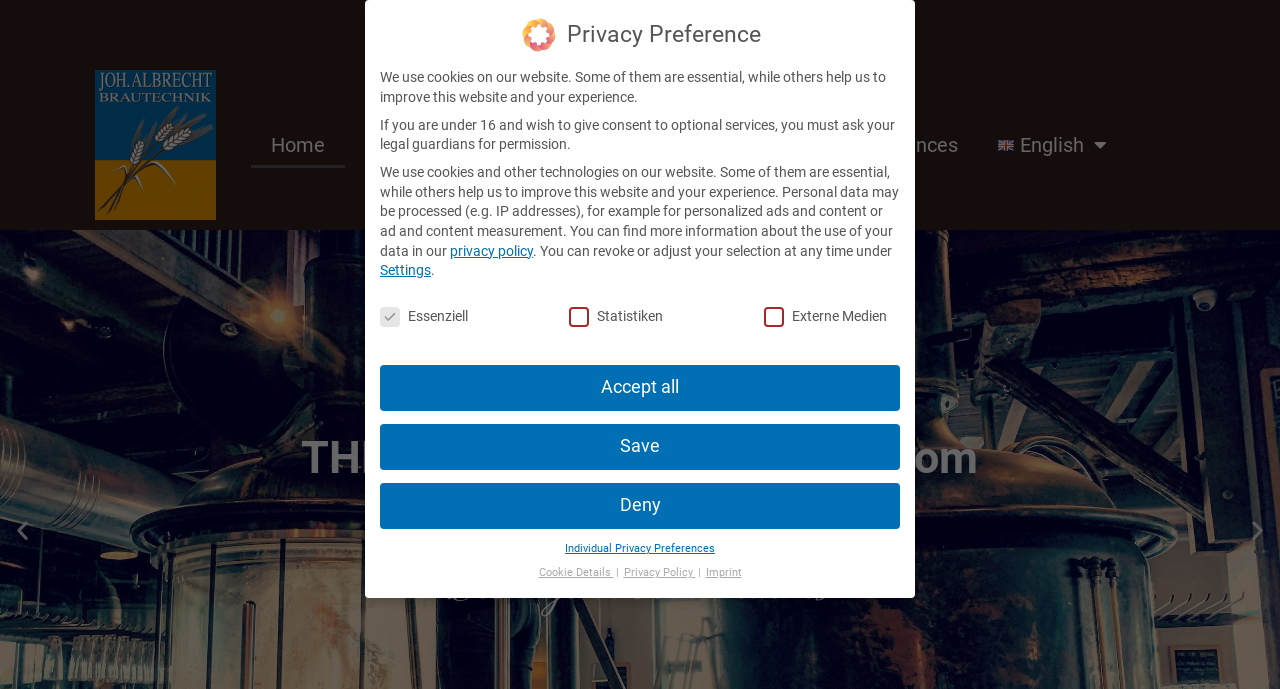Determine the bounding box coordinates for the clickable element required to fulfill the instruction: "Go to the Home page". Provide the coordinates as four float numbers between 0 and 1, i.e., [left, top, right, bottom].

[0.196, 0.177, 0.27, 0.244]